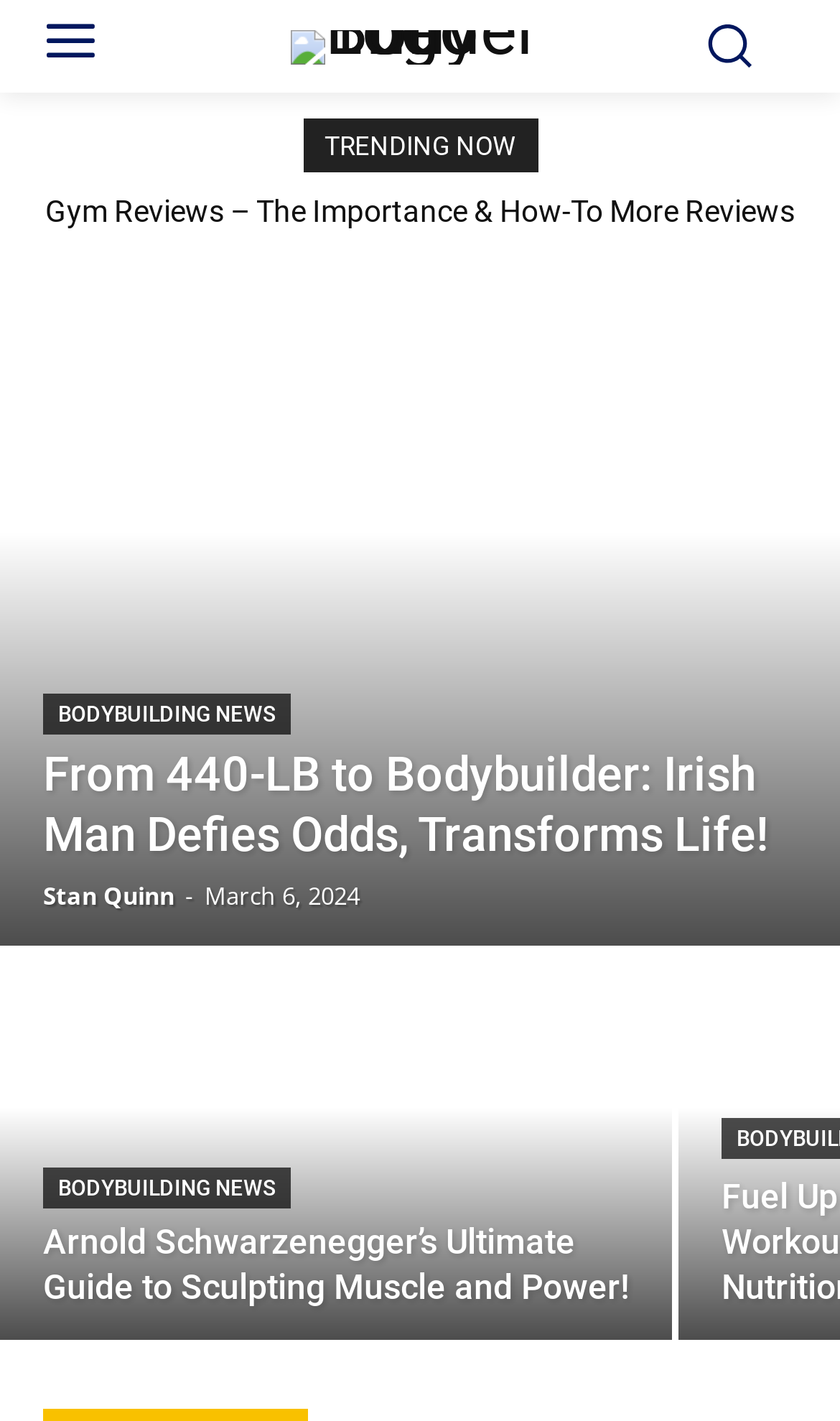Detail the webpage's structure and highlights in your description.

The webpage is a blog focused on health, fitness, bodybuilding, and wellness. At the top left, there is a logo of "The Body Builder" accompanied by a heading with the same text. To the right of the logo, there is a small image. Below the logo, there is a section labeled "TRENDING NOW". 

Underneath, there are three headings with links: "Gym Reviews – The Importance & How-To More Reviews For Your Gym", "TRAPS ULTIMATE GUIDE", and "MEAL PLAN FOR BEGINNERS", all aligned to the left side of the page. 

On the left side, there is a long article titled "From 440-LB to Bodybuilder: Irish Man Defies Odds, Transforms Life!", which takes up most of the page's vertical space. Above this article, there is a link to "BODYBUILDING NEWS". 

To the right of the article, there are several links and a time stamp. The links include "Stan Quinn", "Arnold Schwarzenegger’s Ultimate Guide to Sculpting Muscle and Power!", and another "BODYBUILDING NEWS" link. The time stamp is "March 6, 2024". 

At the bottom of the page, there is another heading with a link to "Arnold Schwarzenegger’s Ultimate Guide to Sculpting Muscle and Power!".